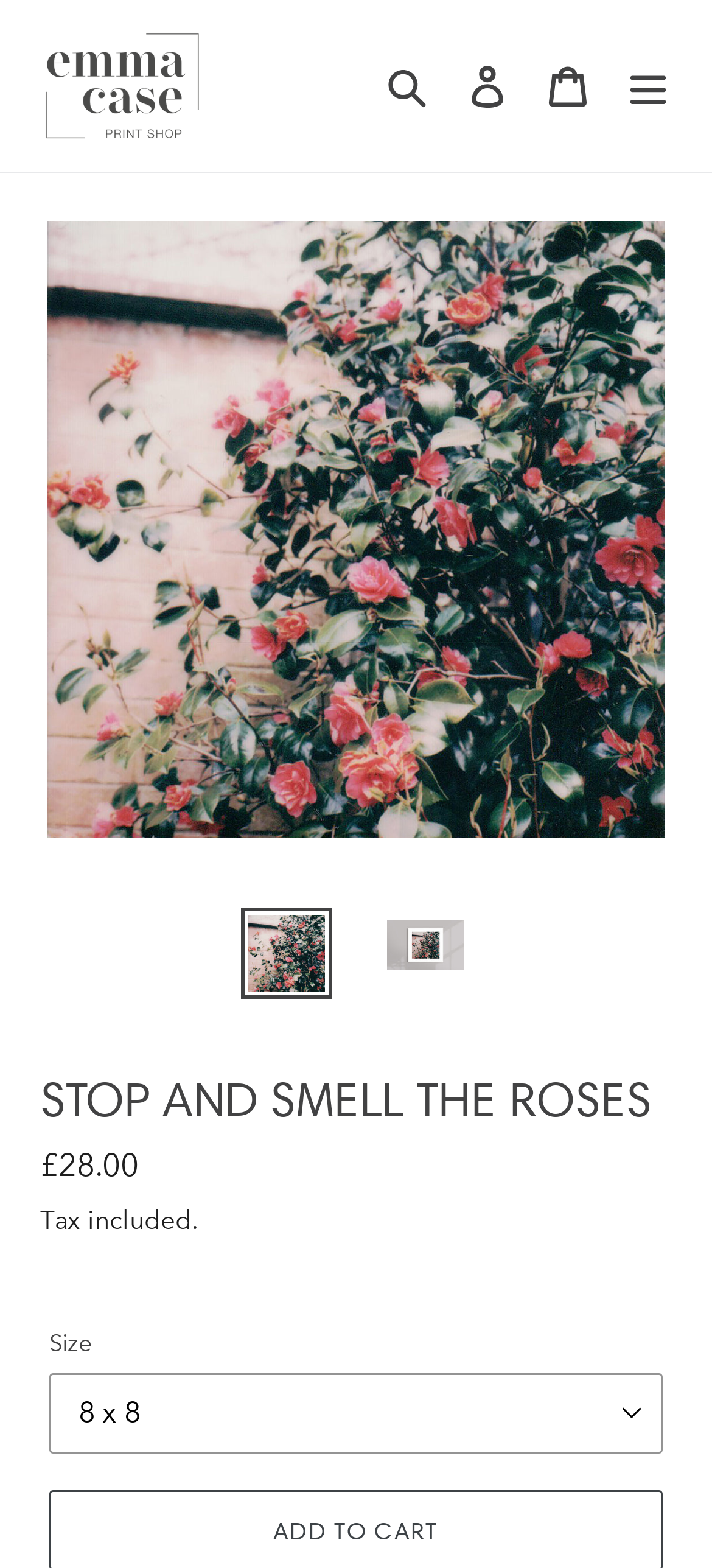What is the size of the print?
Please look at the screenshot and answer in one word or a short phrase.

Unknown